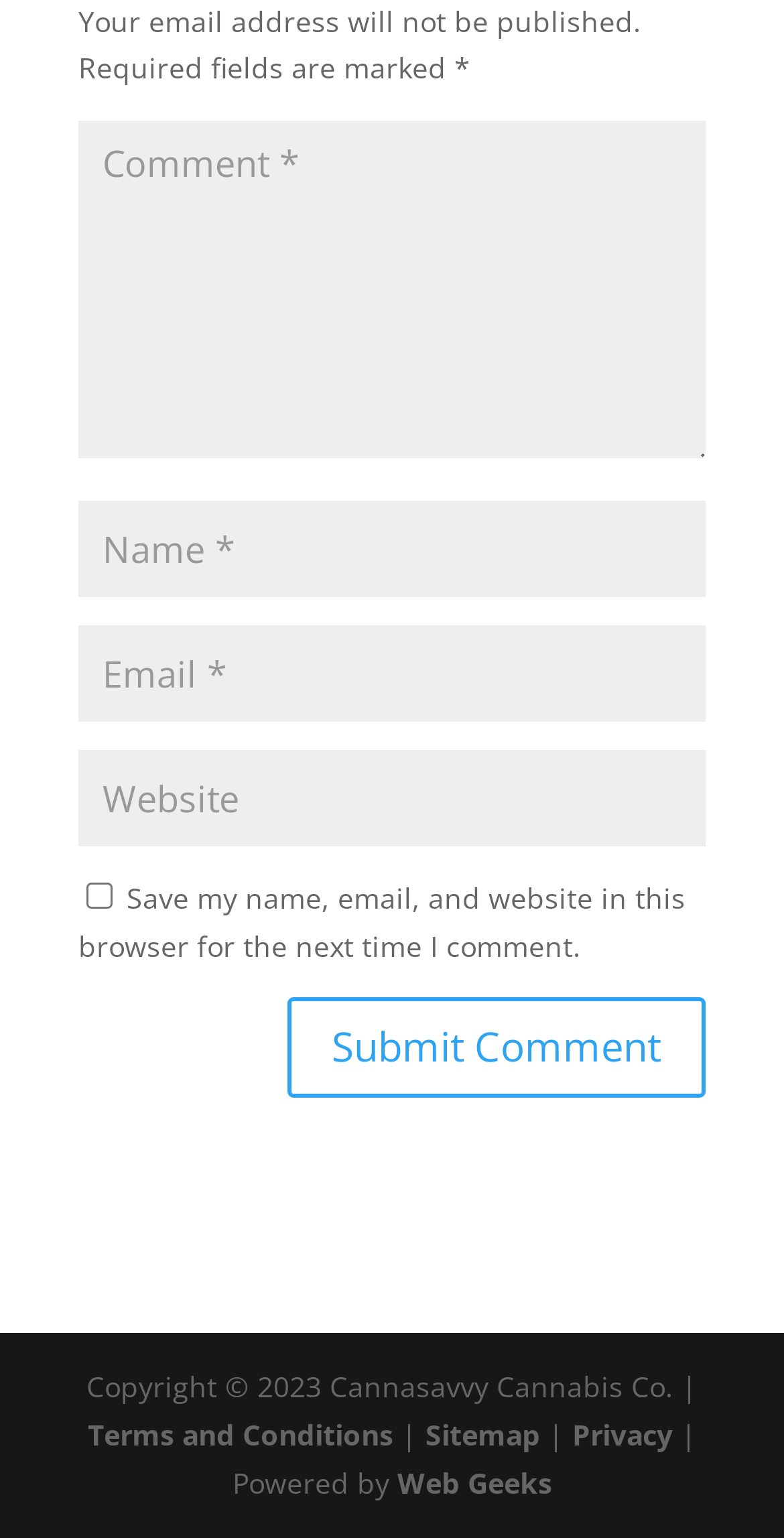Can you show the bounding box coordinates of the region to click on to complete the task described in the instruction: "Submit the comment"?

[0.367, 0.649, 0.9, 0.714]